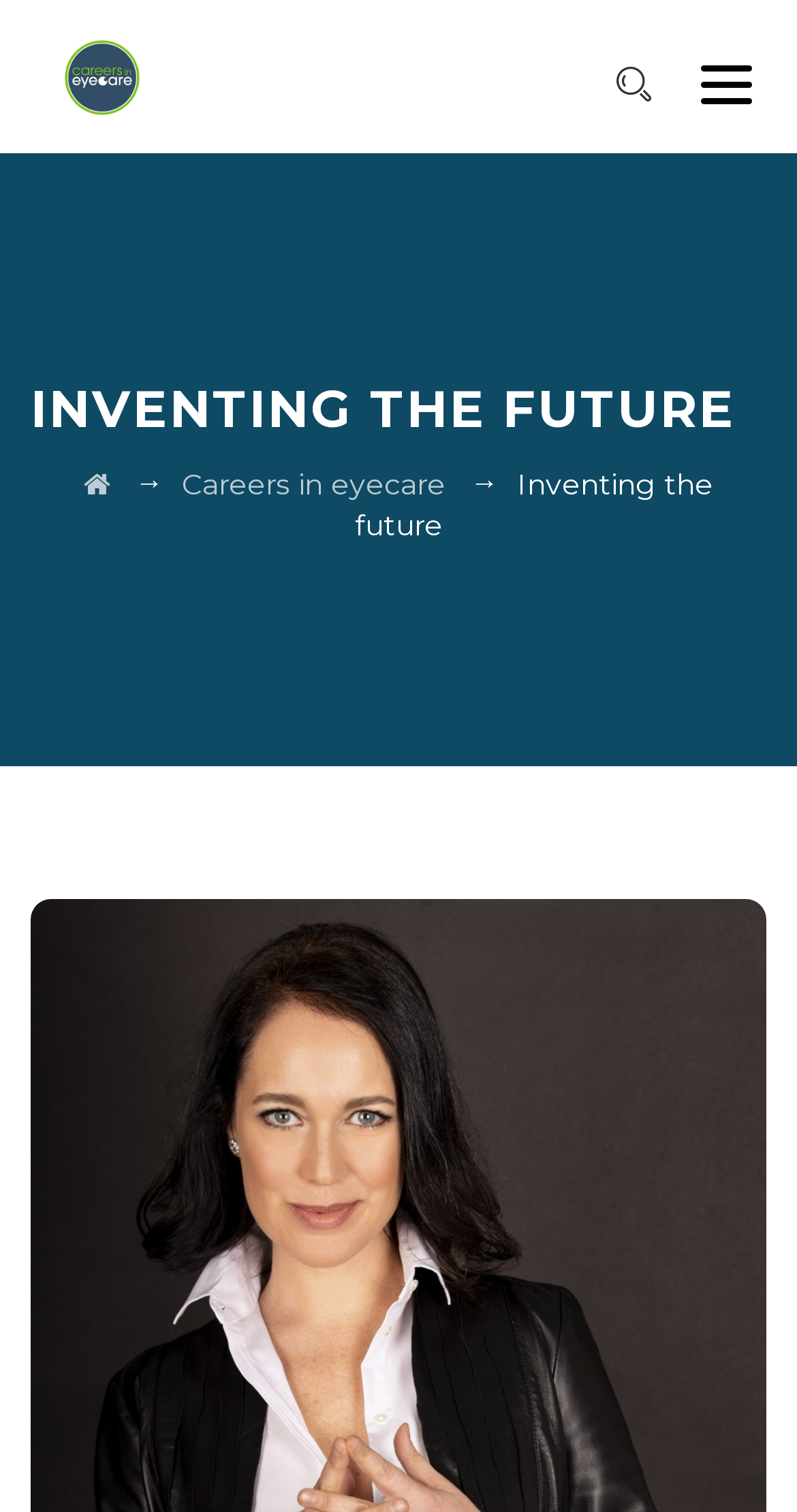Please answer the following query using a single word or phrase: 
What is the layout of the webpage?

Two sections